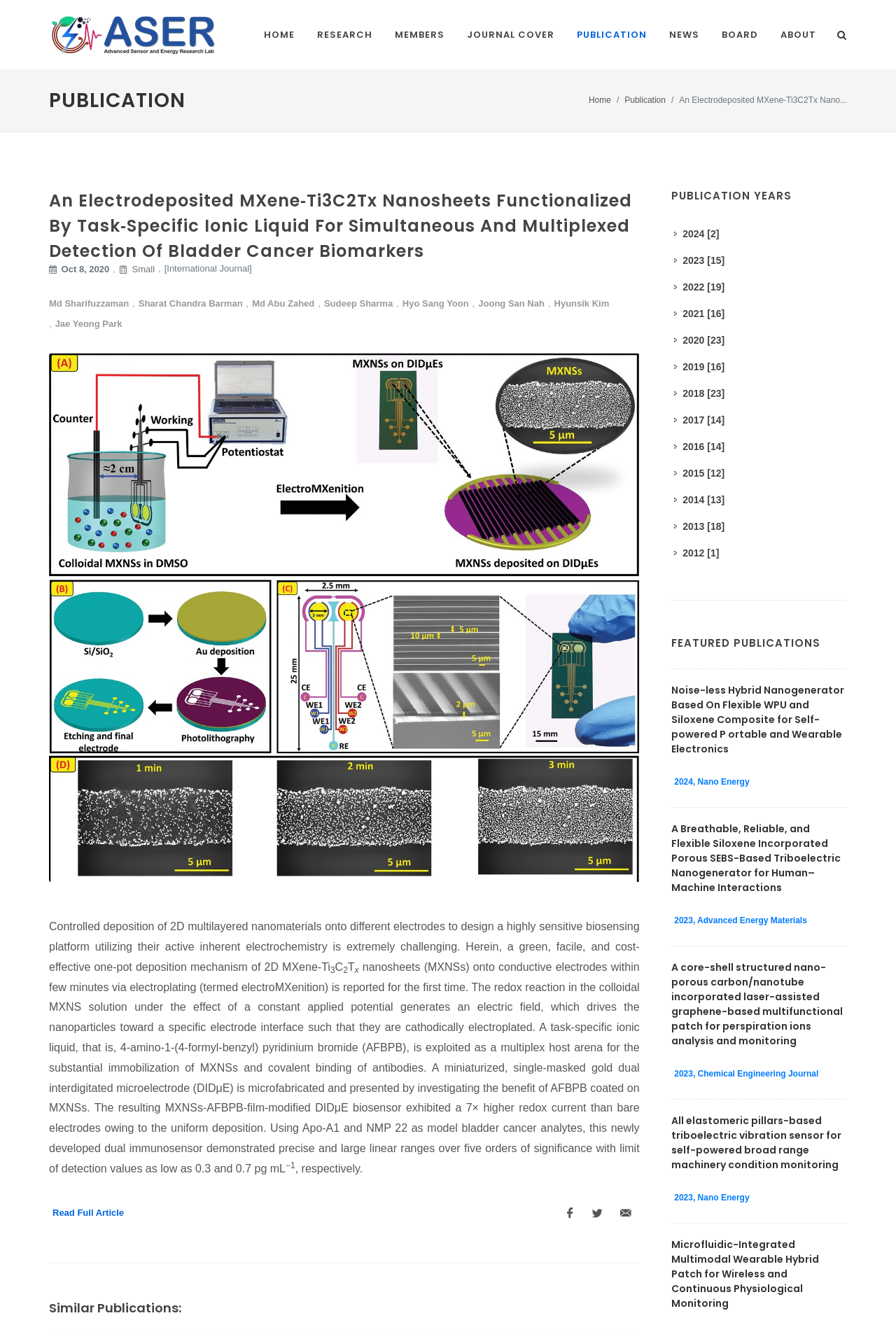Please use the details from the image to answer the following question comprehensively:
What is the year of the latest publication?

The year of the latest publication can be found above the publication title, where it says 'Oct 8, 2020'.